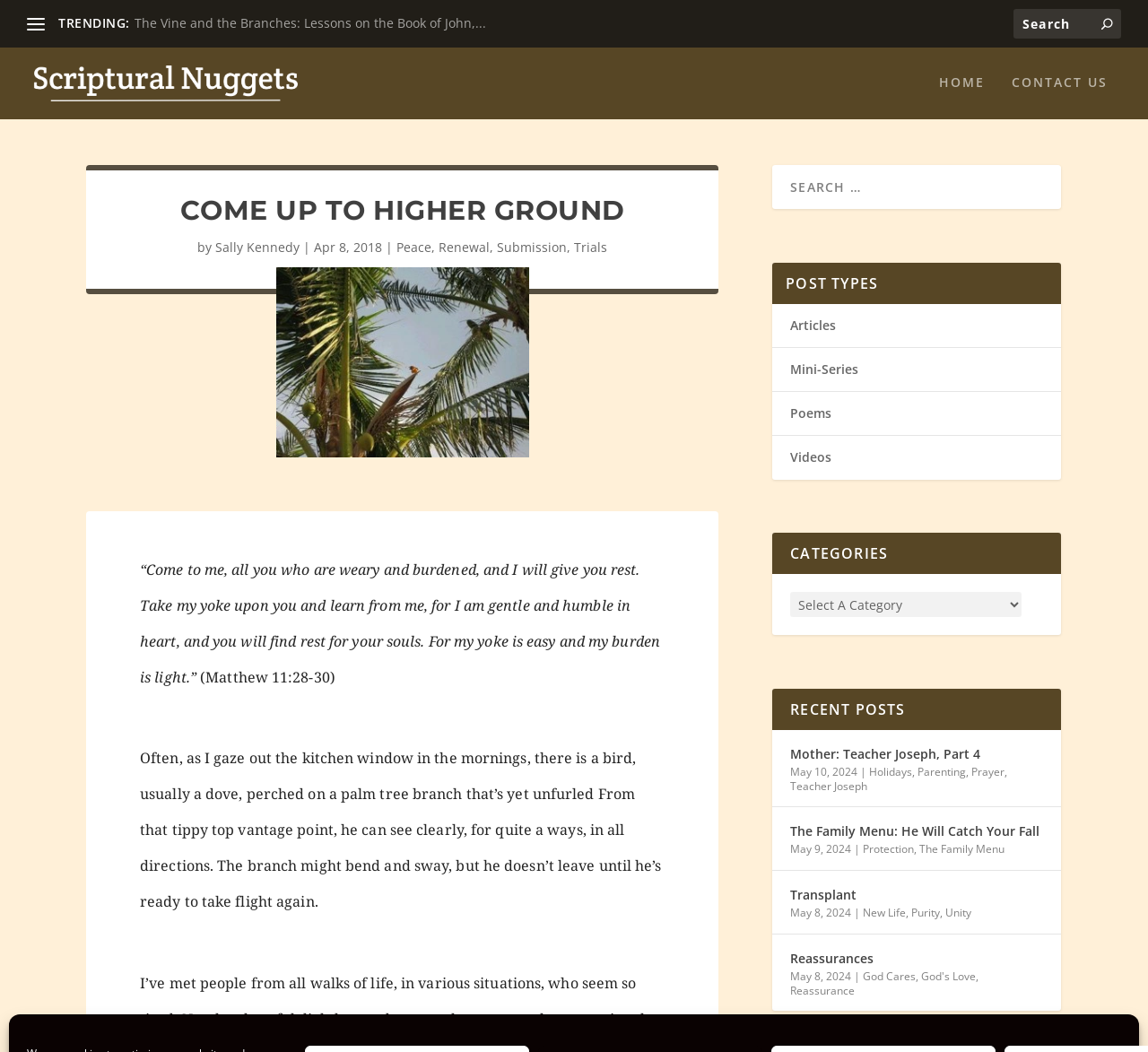What is the category of the post 'The Family Menu: He Will Catch Your Fall'?
Carefully analyze the image and provide a thorough answer to the question.

The category of the post 'The Family Menu: He Will Catch Your Fall' can be found in the section labeled 'RECENT POSTS'. The post is listed with a date and categories, which include 'Protection'.